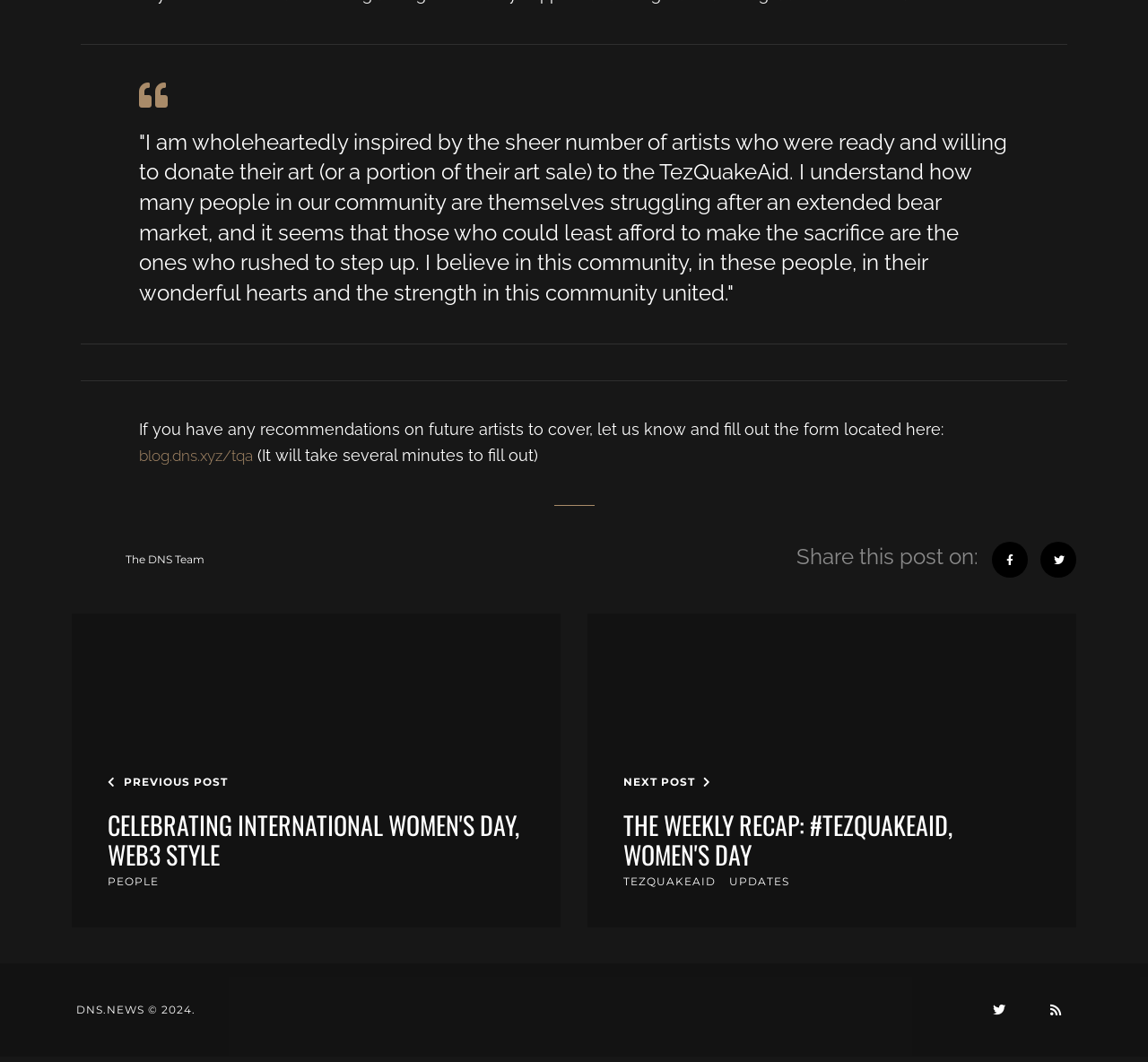Please locate the bounding box coordinates of the element's region that needs to be clicked to follow the instruction: "Share this post on social media". The bounding box coordinates should be provided as four float numbers between 0 and 1, i.e., [left, top, right, bottom].

[0.856, 0.515, 0.895, 0.549]